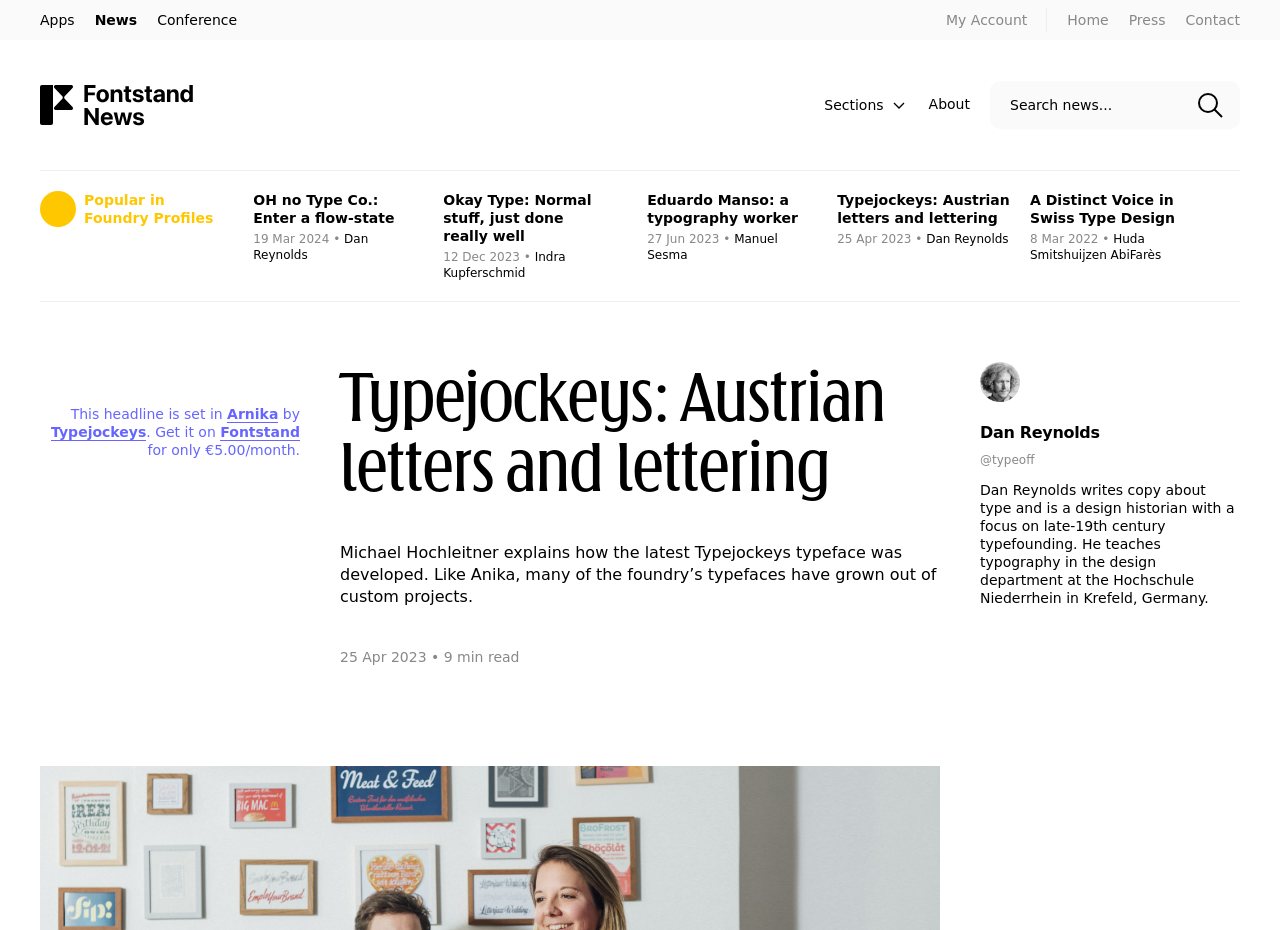Can you find the bounding box coordinates for the element that needs to be clicked to execute this instruction: "Read about OH no Type Co."? The coordinates should be given as four float numbers between 0 and 1, i.e., [left, top, right, bottom].

[0.198, 0.205, 0.331, 0.244]